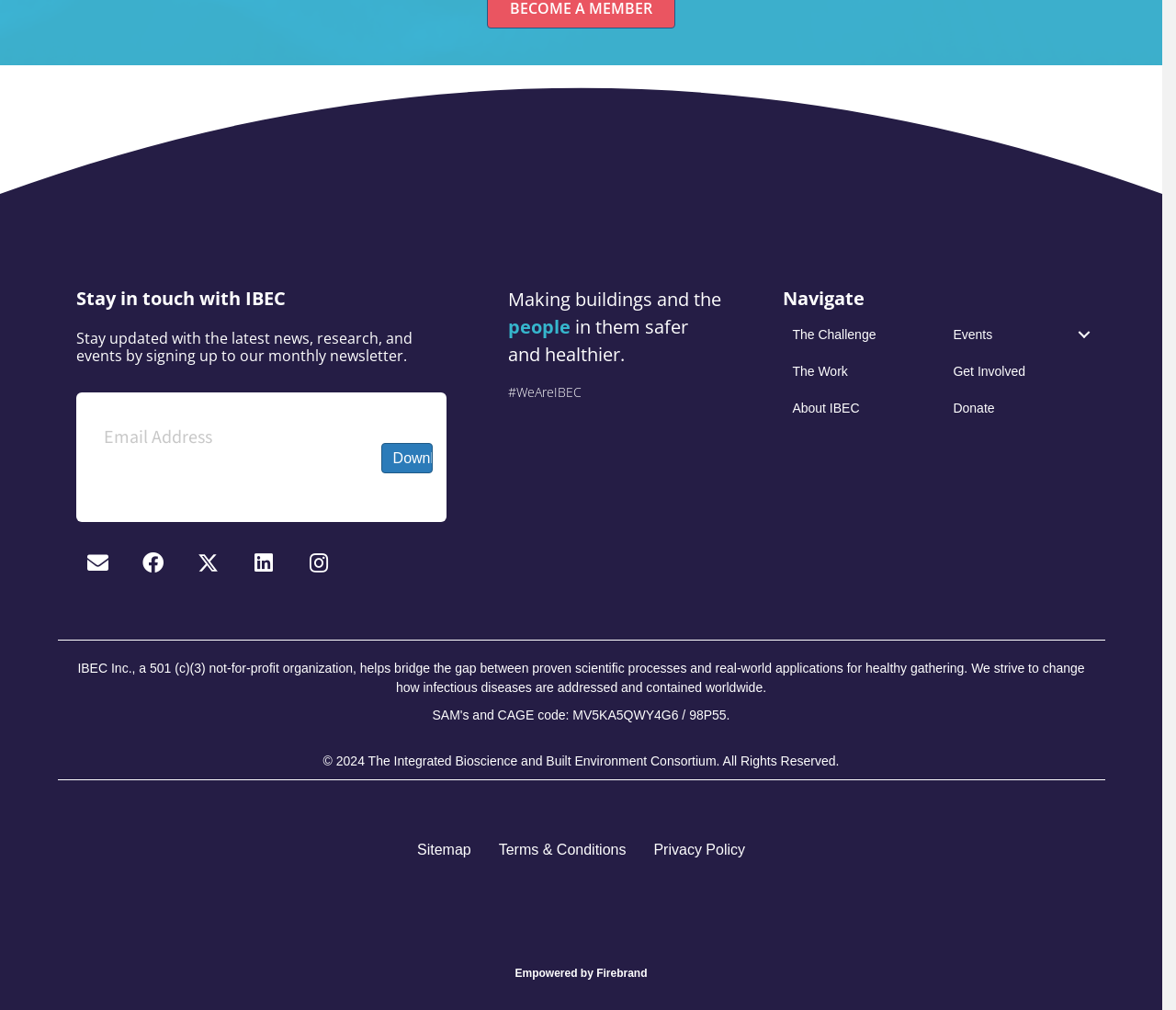Pinpoint the bounding box coordinates of the clickable element needed to complete the instruction: "Follow IBEC on Facebook". The coordinates should be provided as four float numbers between 0 and 1: [left, top, right, bottom].

[0.111, 0.535, 0.149, 0.579]